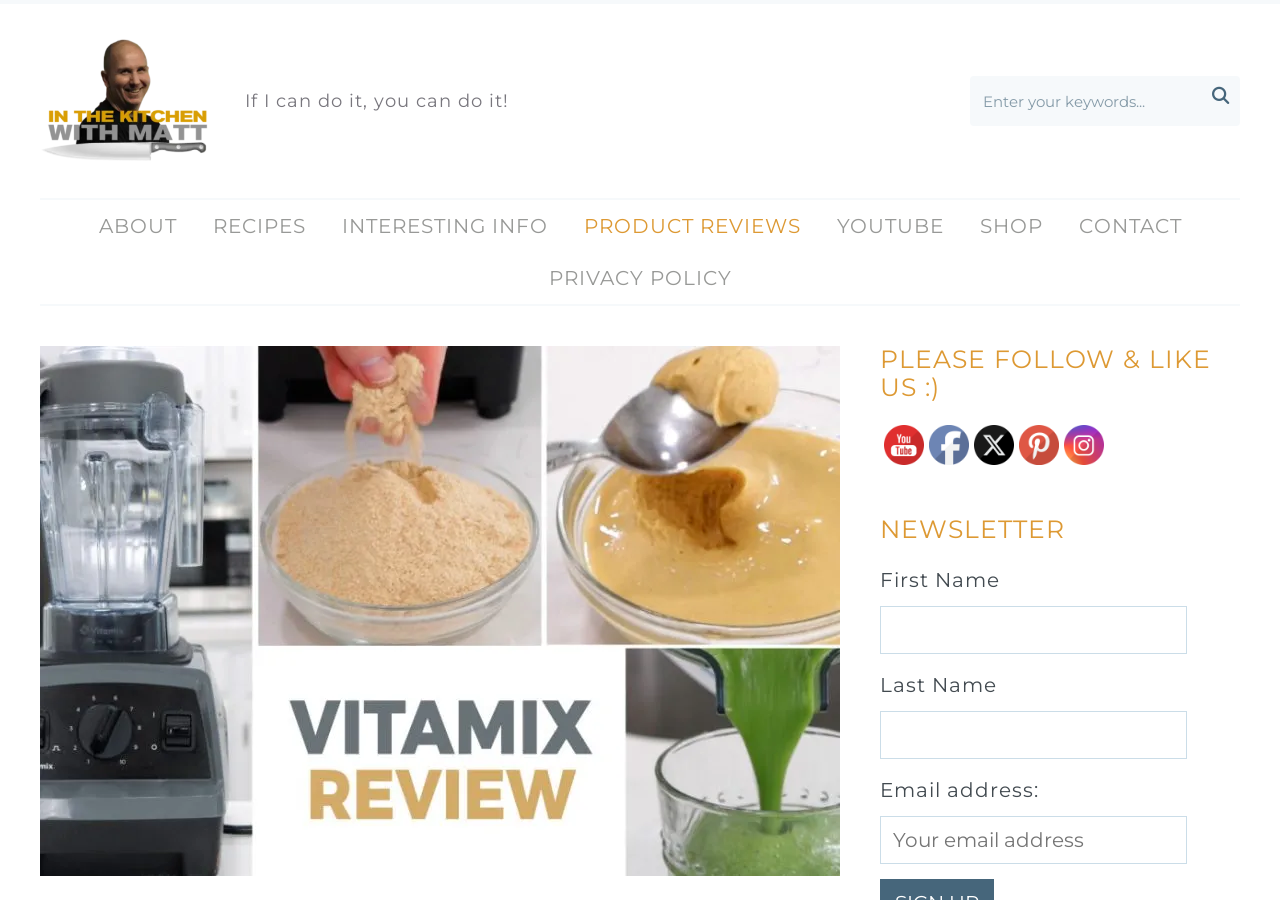Summarize the contents and layout of the webpage in detail.

This webpage is a review of the Vitamix e310 Explorian blender. At the top left, there is a link to "In The Kitchen With Matt" accompanied by an image. Next to it, there is a motivational quote "If I can do it, you can do it!". A search bar is located at the top right, with a search button and a magnifying glass icon.

Below the search bar, there are several links to different sections of the website, including "ABOUT", "RECIPES", "INTERESTING INFO", "PRODUCT REVIEWS", "YOUTUBE", "SHOP", and "CONTACT". These links are arranged horizontally across the page.

On the right side of the page, there is a large image of the Vitamix blender, accompanied by a heading that encourages visitors to follow and like the website on social media. Below this, there are several social media links, including YouTube, Facebook, Twitter, Pinterest, and Instagram, each with its corresponding icon.

Further down the page, there is a section for subscribing to a newsletter. This section includes fields for entering first name, last name, and email address, along with a heading that reads "NEWSLETTER".